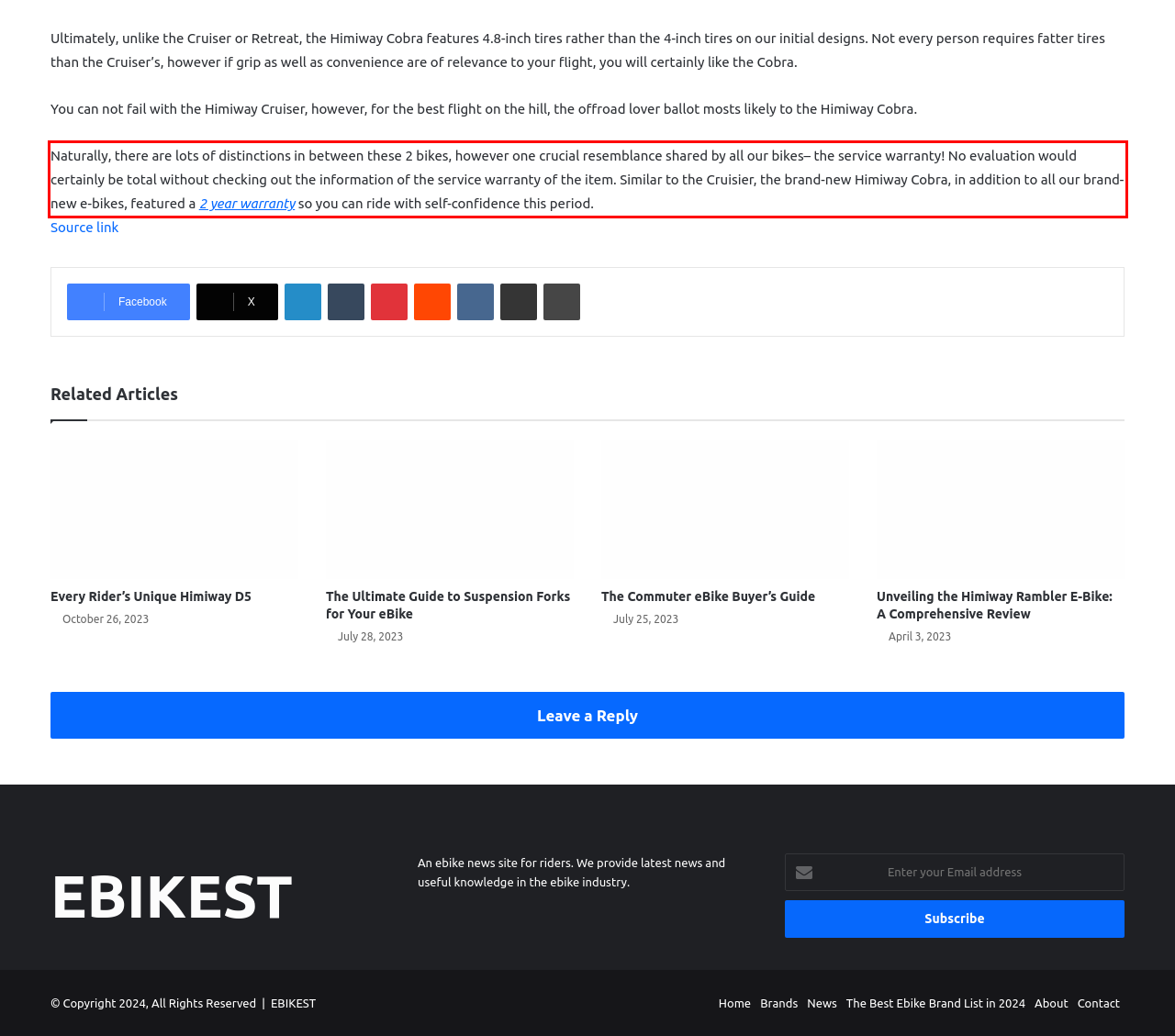Please identify and extract the text content from the UI element encased in a red bounding box on the provided webpage screenshot.

Naturally, there are lots of distinctions in between these 2 bikes, however one crucial resemblance shared by all our bikes– the service warranty! No evaluation would certainly be total without checking out the information of the service warranty of the item. Similar to the Cruisier, the brand-new Himiway Cobra, in addition to all our brand-new e-bikes, featured a 2 year warranty so you can ride with self-confidence this period.